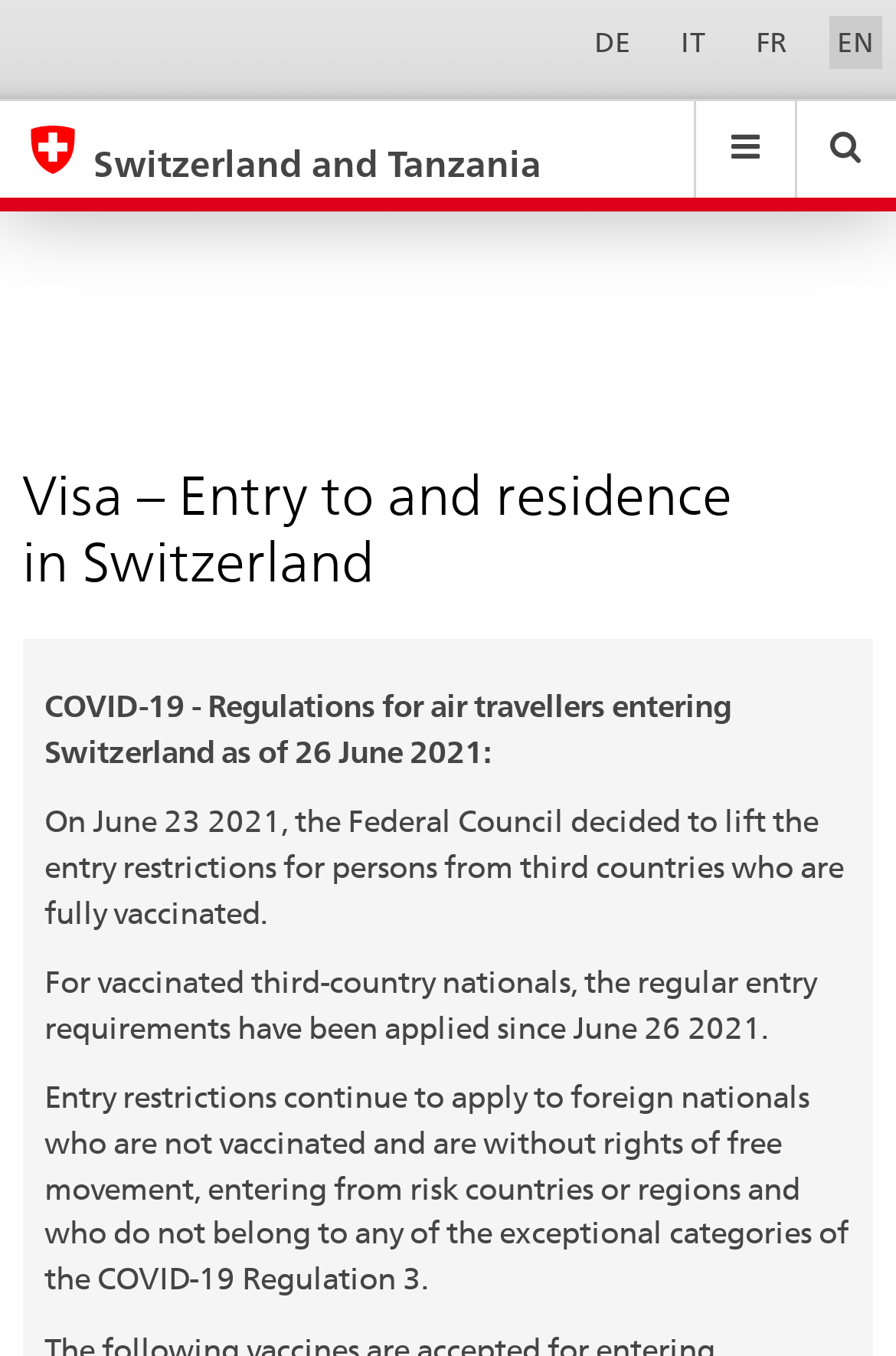Identify the bounding box coordinates for the region to click in order to carry out this instruction: "Switch to English". Provide the coordinates using four float numbers between 0 and 1, formatted as [left, top, right, bottom].

[0.925, 0.012, 0.985, 0.05]